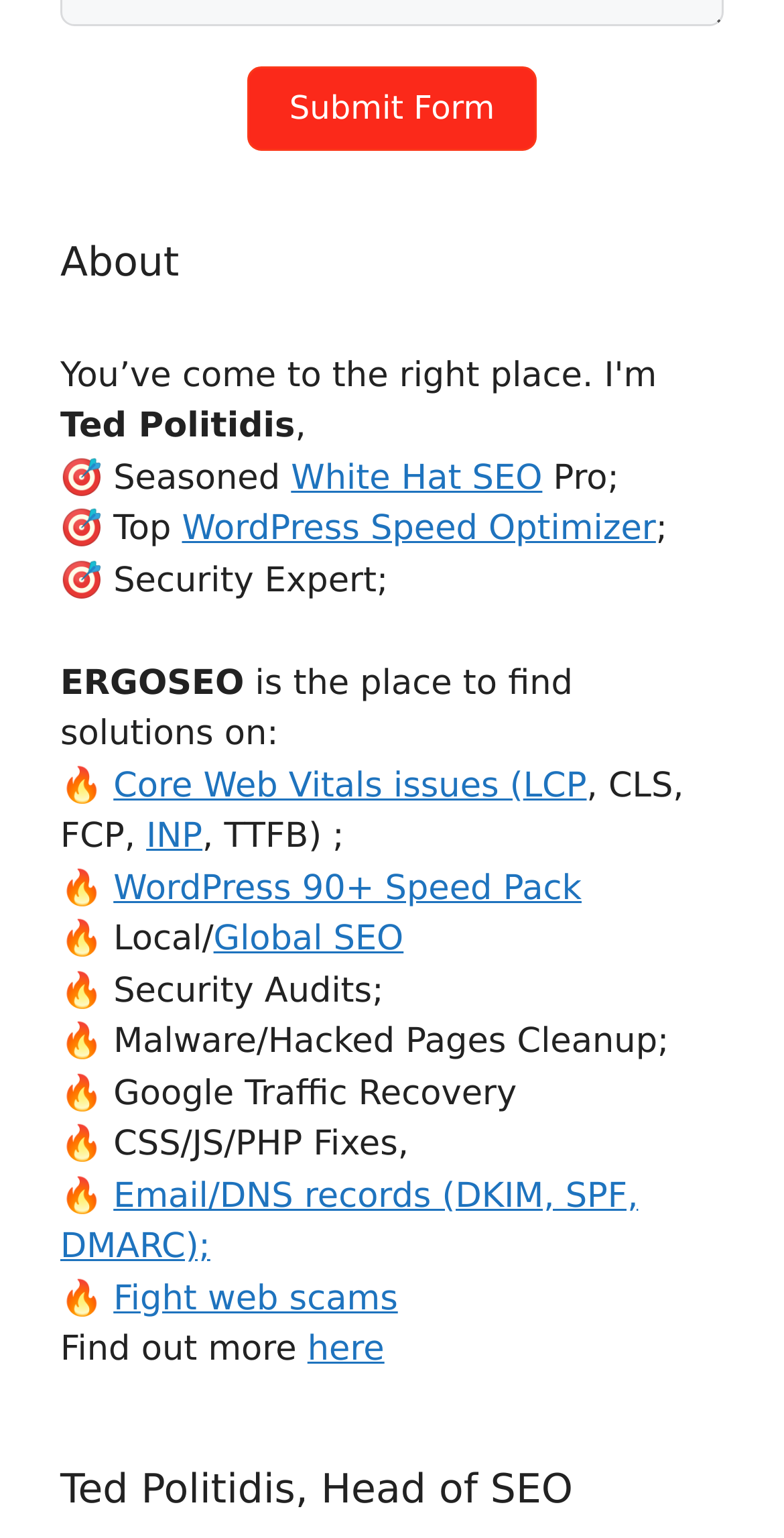Find the bounding box coordinates of the element I should click to carry out the following instruction: "Explore WordPress Speed Optimizer".

[0.232, 0.331, 0.837, 0.357]